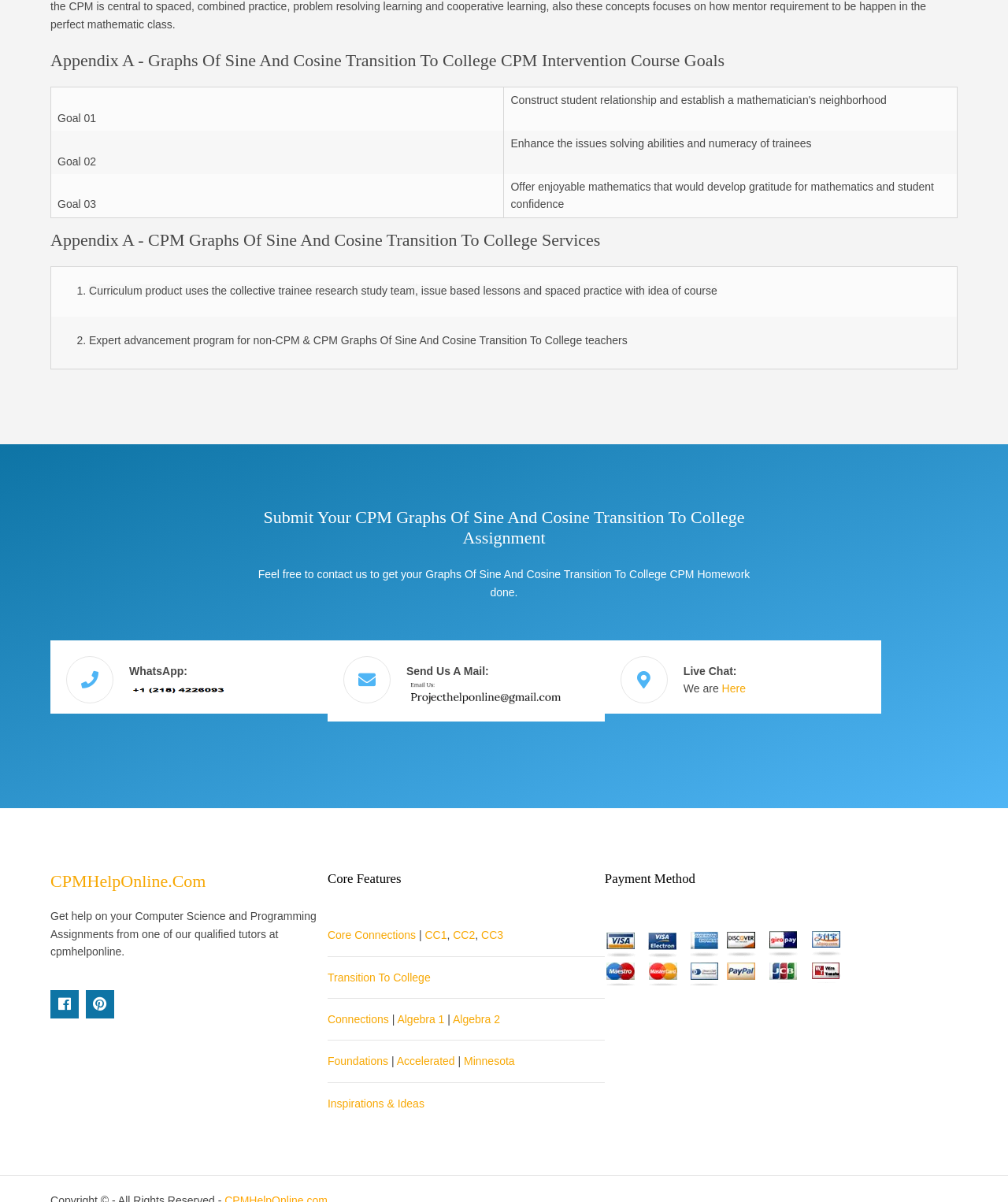Please identify the bounding box coordinates of the element that needs to be clicked to perform the following instruction: "Submit your CPM Graphs Of Sine And Cosine Transition To College assignment".

[0.255, 0.422, 0.745, 0.456]